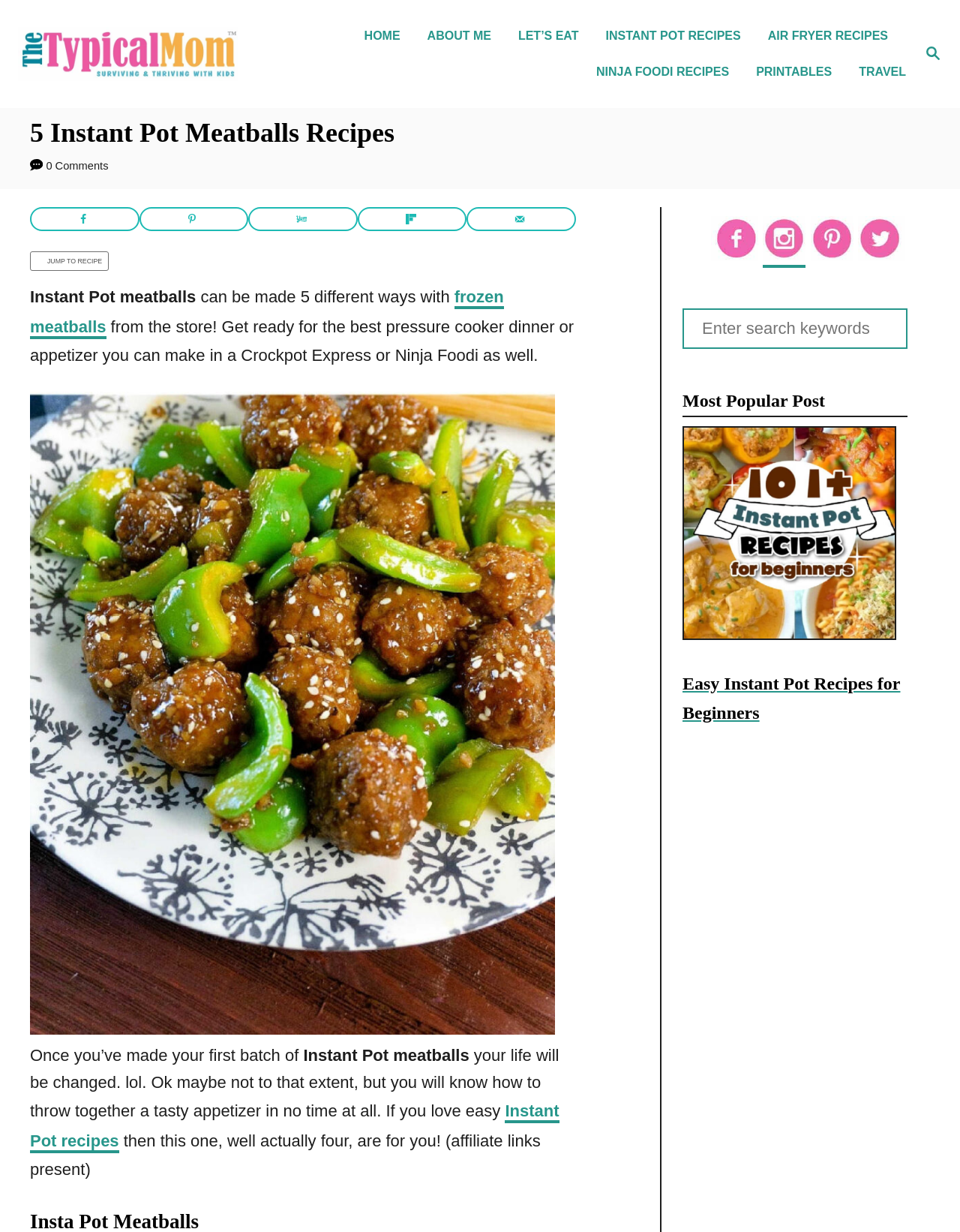Please provide a detailed answer to the question below based on the screenshot: 
How many Instant Pot recipes are mentioned?

I read the heading '5 Instant Pot Meatballs Recipes' and the text 'Instant Pot meatballs can be made 5 different ways with frozen meatballs from the store!', which indicates that 5 Instant Pot recipes are mentioned on the webpage.